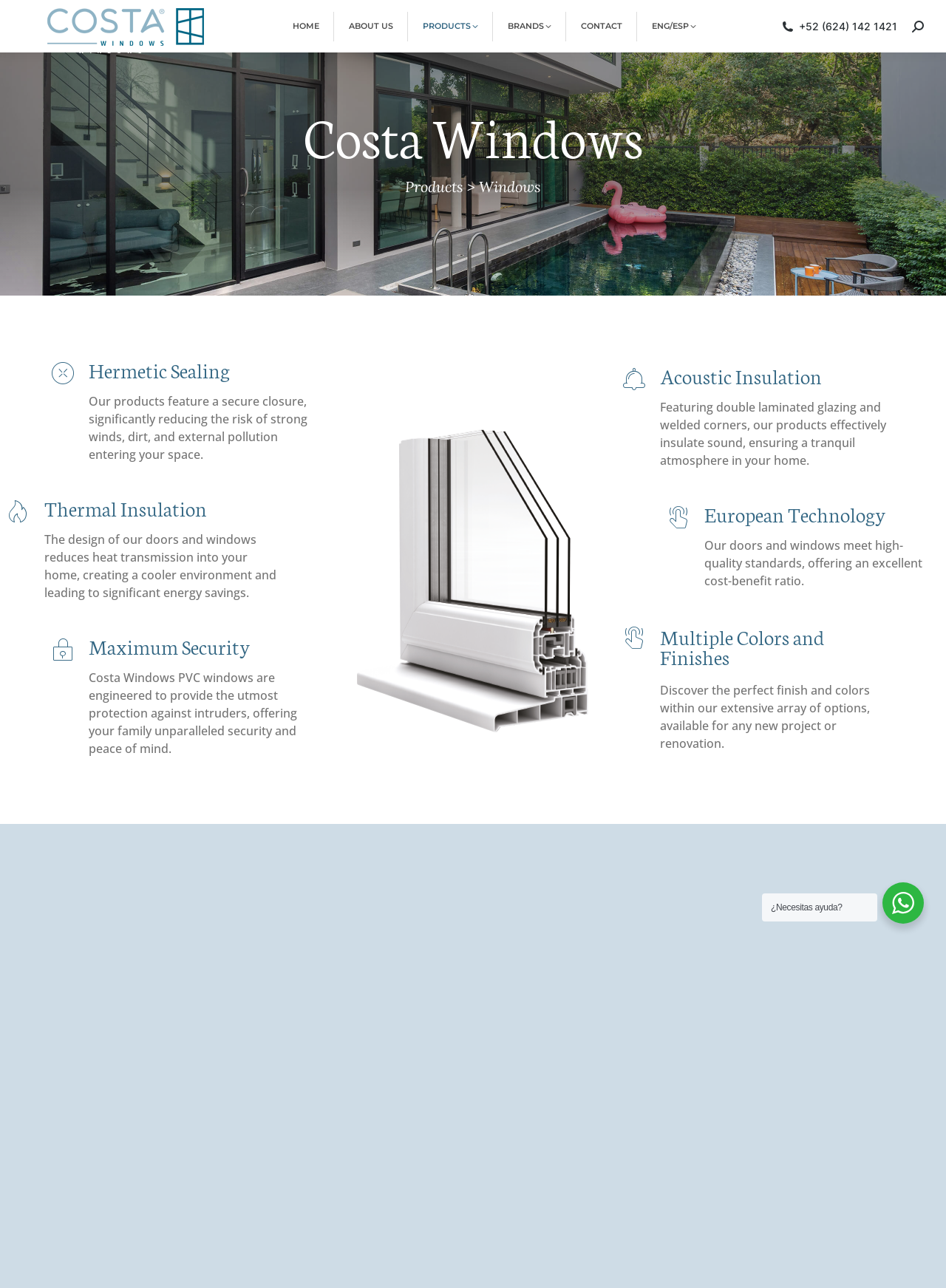Summarize the webpage comprehensively, mentioning all visible components.

This webpage is about Costa Windows, a company that specializes in windows and doors. At the top of the page, there is a navigation menu with links to different sections of the website, including "HOME", "ABOUT US", "PRODUCTS", "BRANDS", "CONTACT", and "ENG/ESP". Below the navigation menu, there is a search bar and a phone number with a flag icon.

The main content of the page is divided into several sections, each highlighting a feature of Costa Windows' products. The first section is about hermetic sealing, with a heading and a paragraph of text explaining the benefits of secure closure. Below this section, there is an image of a window frame.

The next sections are about thermal insulation, maximum security, acoustic insulation, European technology, and multiple colors and finishes. Each section has a heading, a paragraph of text, and some have images. The images are of different types of windows, including sliding, casement, fixed, and tilt and turn windows.

Below these sections, there are four figures, each with an image of a different type of window and a heading describing the type of window. Below each image, there is a paragraph of text describing the features and benefits of that type of window, and a "View Product" link.

At the bottom of the page, there is a "Go to Top" link and a small image. There is also a static text "¿Necesitas ayuda?" which means "Do you need help?" in Spanish.